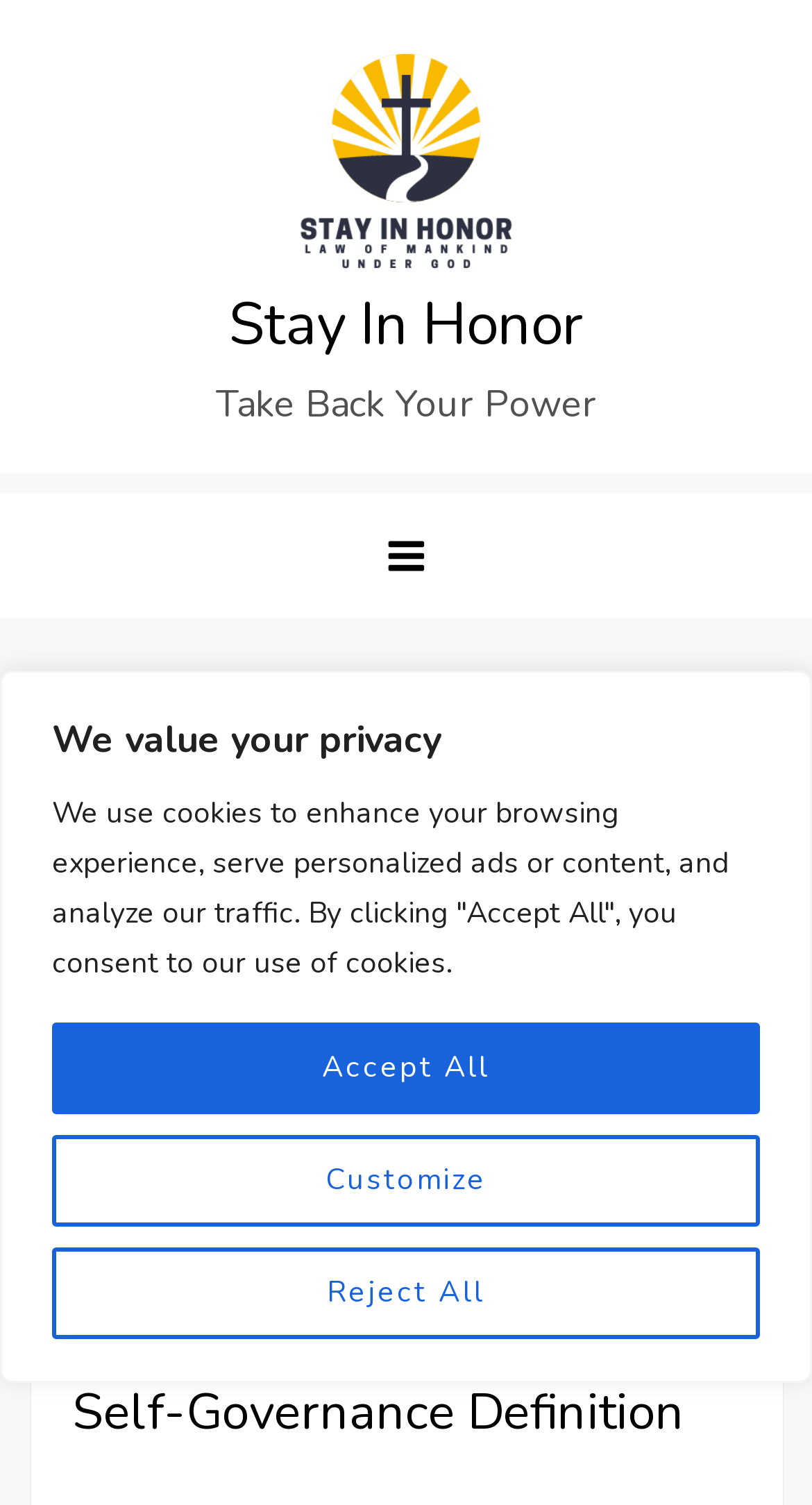Utilize the details in the image to give a detailed response to the question: How many buttons are there in the cookie consent section?

In the cookie consent section, there are three buttons: 'Customize', 'Reject All', and 'Accept All'.